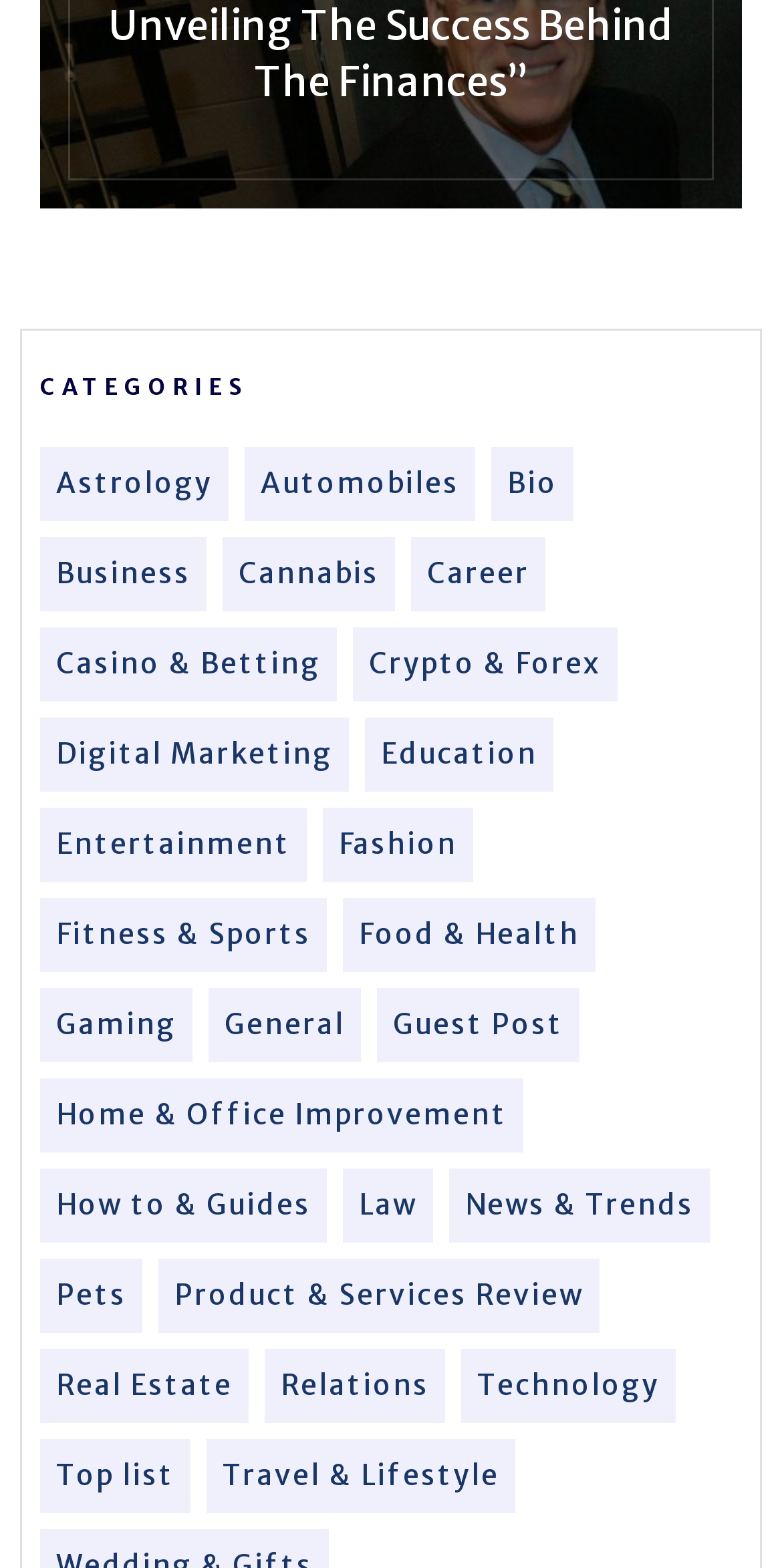Please find the bounding box coordinates (top-left x, top-left y, bottom-right x, bottom-right y) in the screenshot for the UI element described as follows: Pets

[0.072, 0.813, 0.162, 0.84]